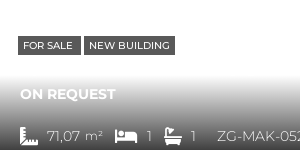What is the unique identification code for the property?
Please look at the screenshot and answer in one word or a short phrase.

ZG-MAK-052-S